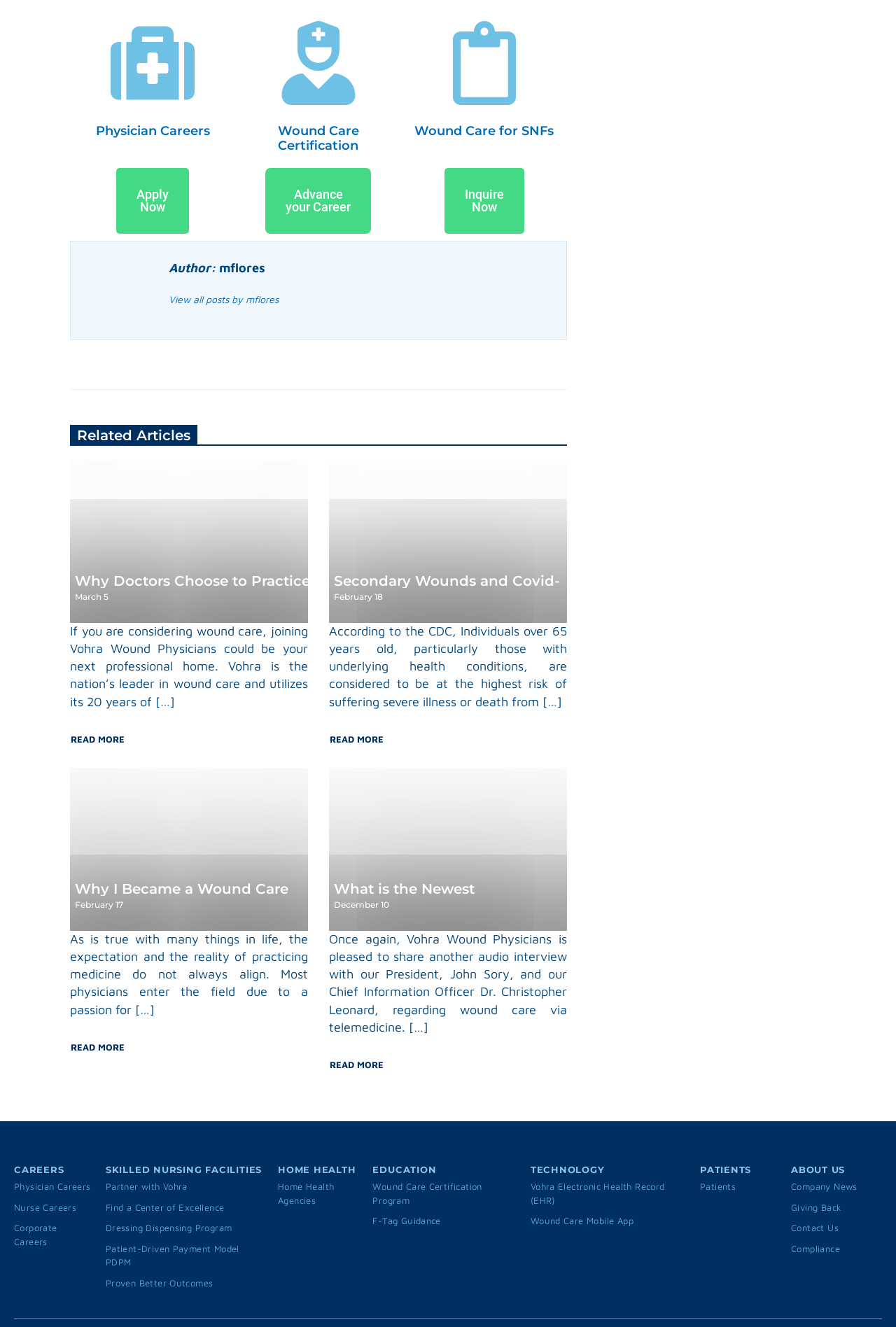What is the name of the author of the articles?
Provide a detailed answer to the question using information from the image.

The name of the author of the articles is 'mflores', which is indicated by the StaticText 'Author: mflores' in the footer section.